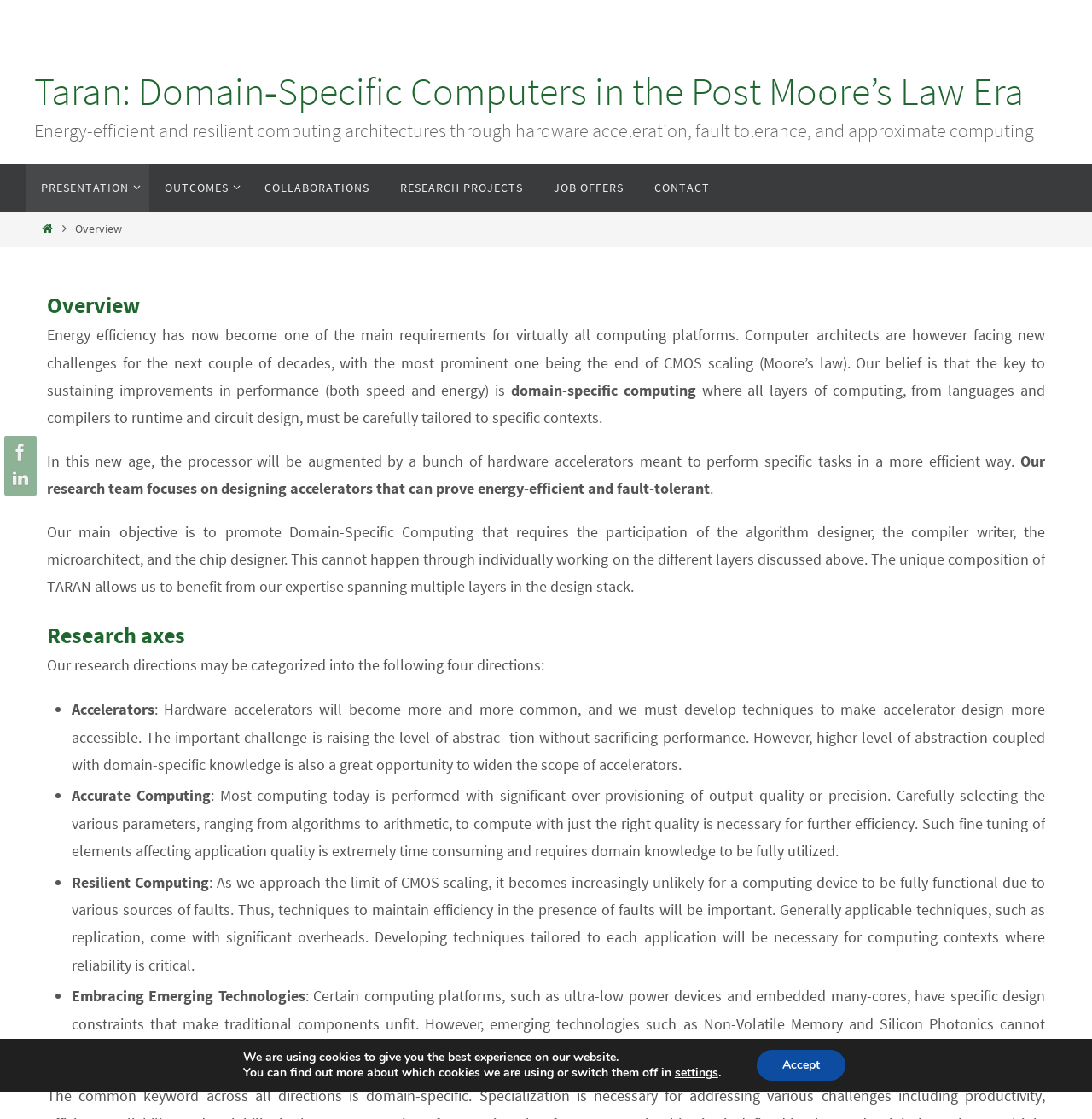Please locate the bounding box coordinates of the element that needs to be clicked to achieve the following instruction: "Click on Facebook link". The coordinates should be four float numbers between 0 and 1, i.e., [left, top, right, bottom].

[0.004, 0.389, 0.029, 0.418]